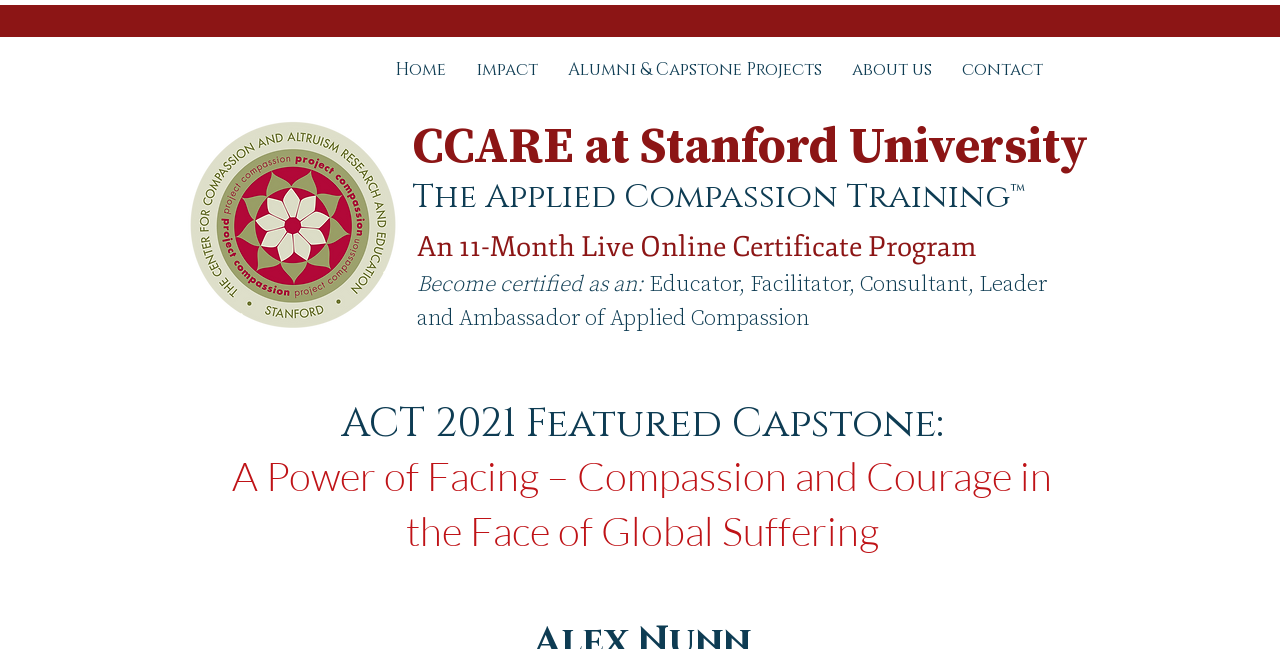Use a single word or phrase to answer the question:
What is the topic of the featured capstone project mentioned on the webpage?

A Power of Facing